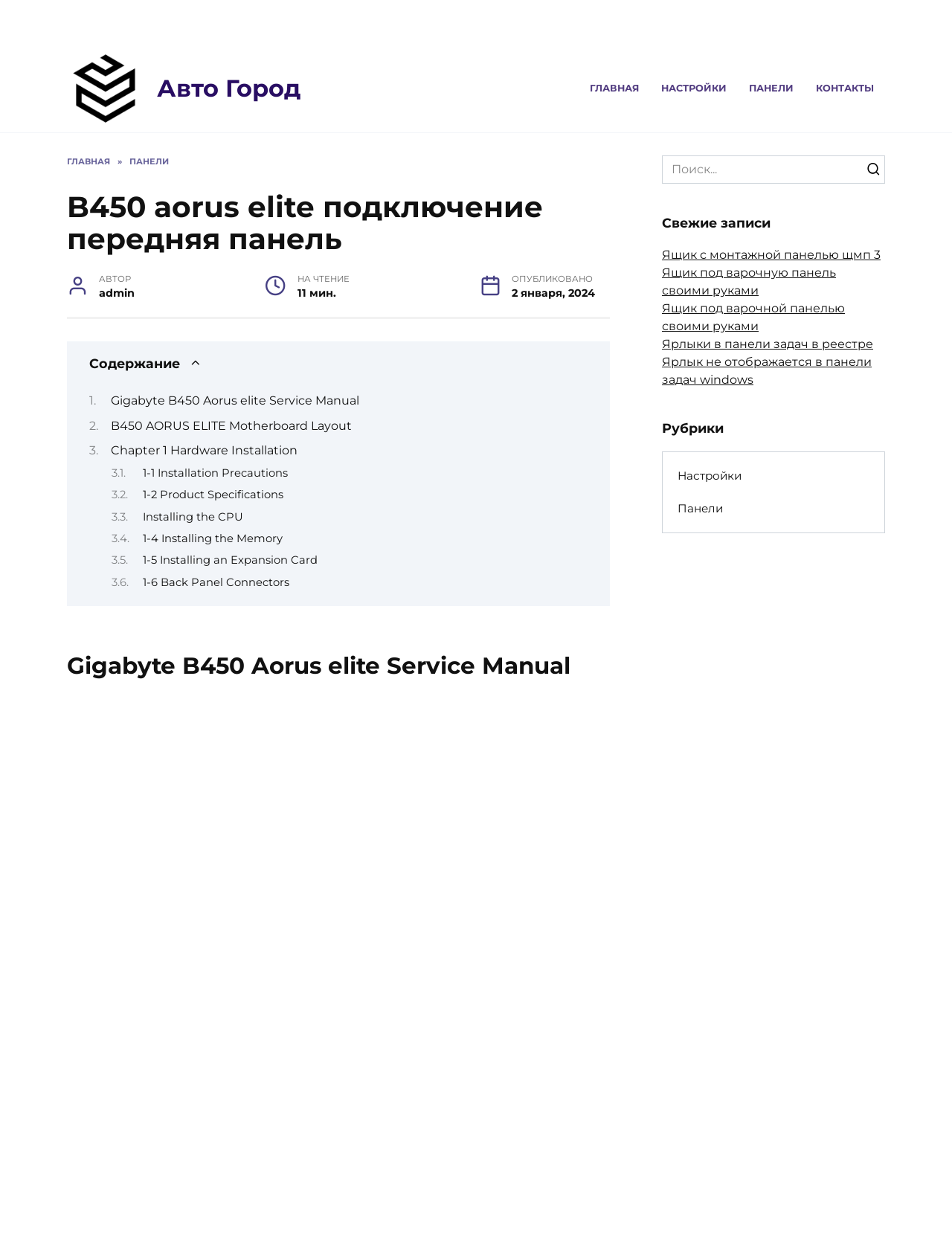Locate the UI element described by 1-5 Installing an Expansion Card in the provided webpage screenshot. Return the bounding box coordinates in the format (top-left x, top-left y, bottom-right x, bottom-right y), ensuring all values are between 0 and 1.

[0.15, 0.448, 0.333, 0.459]